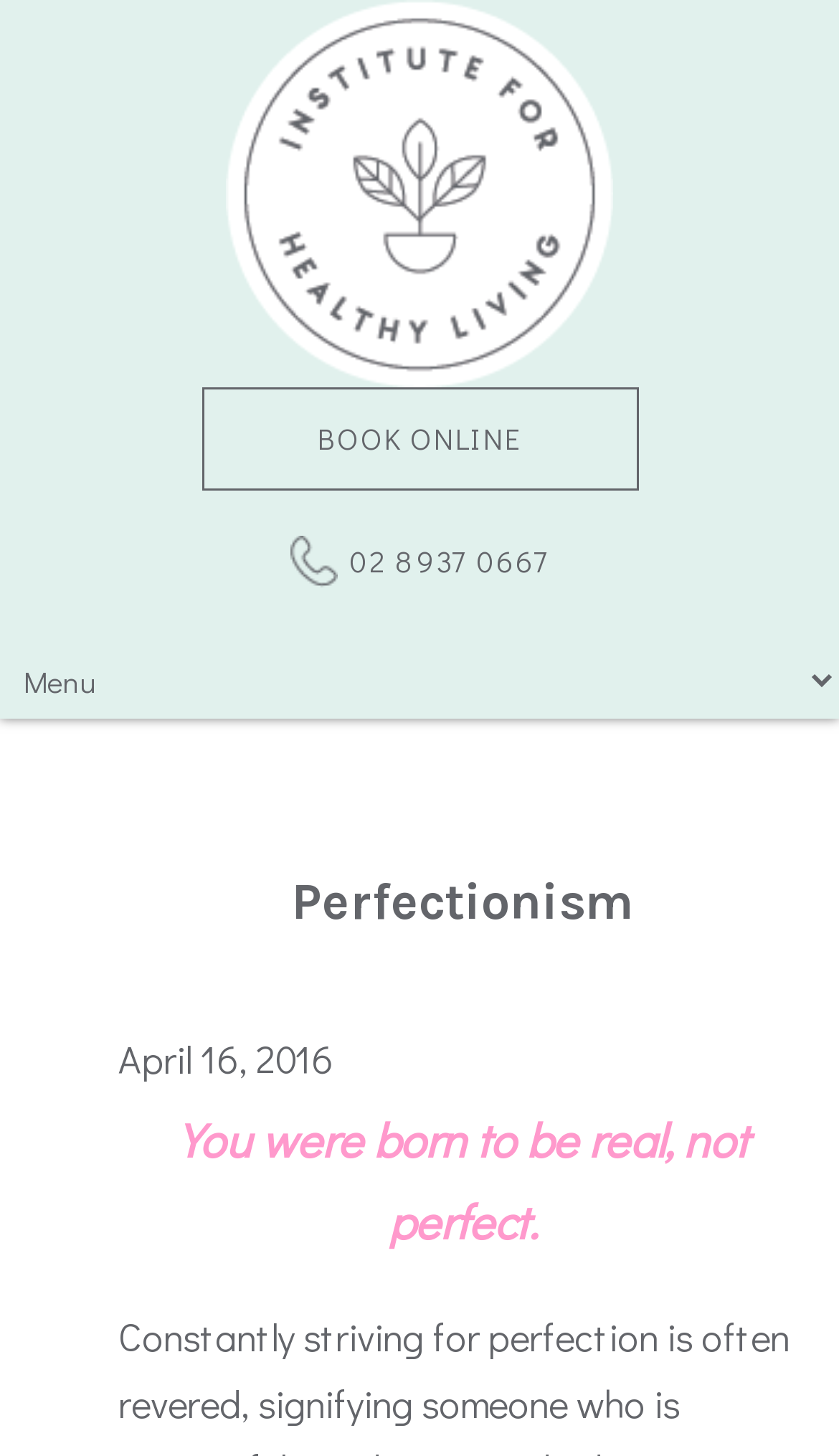What is the theme of the article?
Please provide a single word or phrase answer based on the image.

Perfectionism